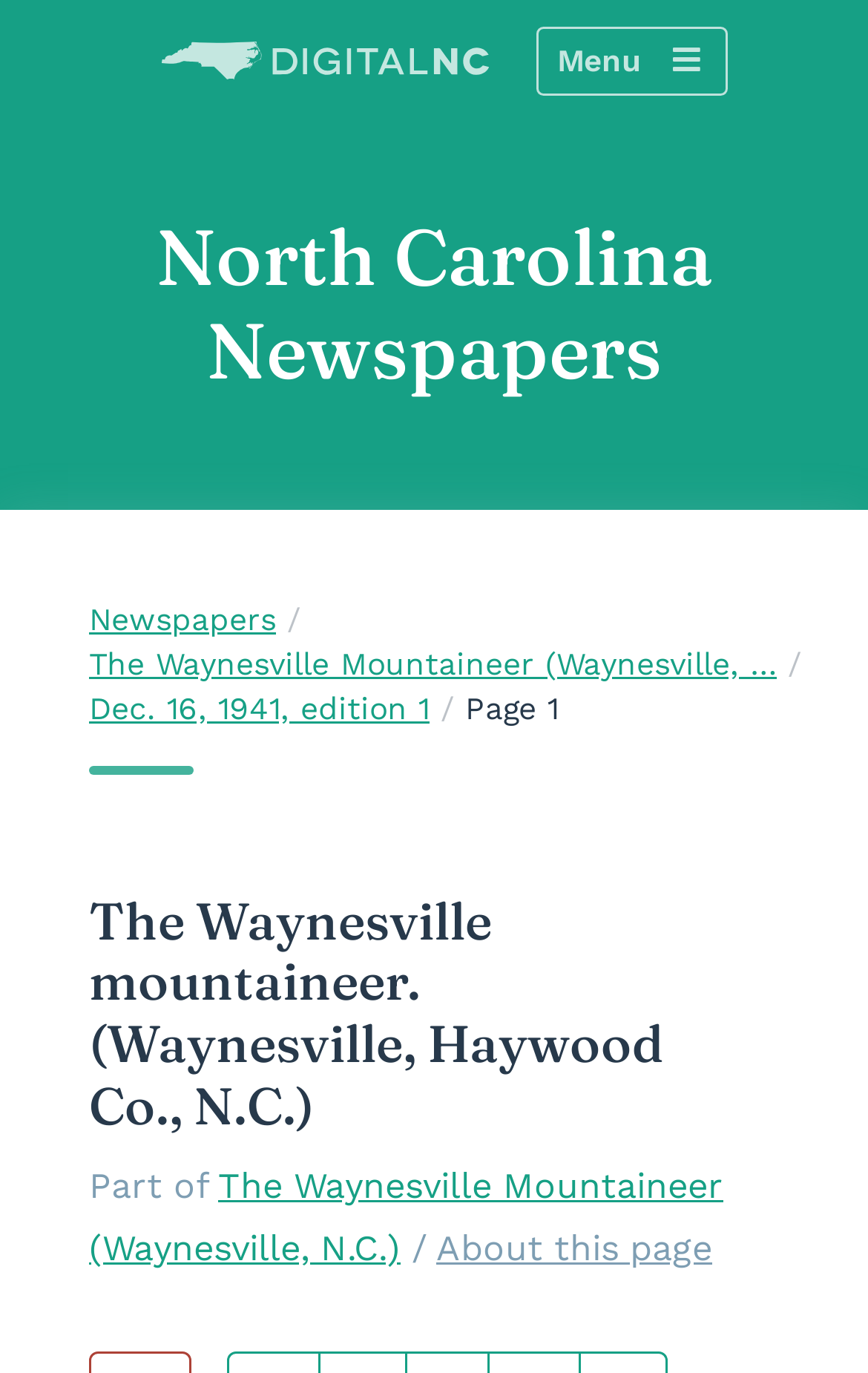Find the bounding box coordinates for the UI element whose description is: "parent_node: Menu". The coordinates should be four float numbers between 0 and 1, in the format [left, top, right, bottom].

[0.142, 0.006, 0.608, 0.076]